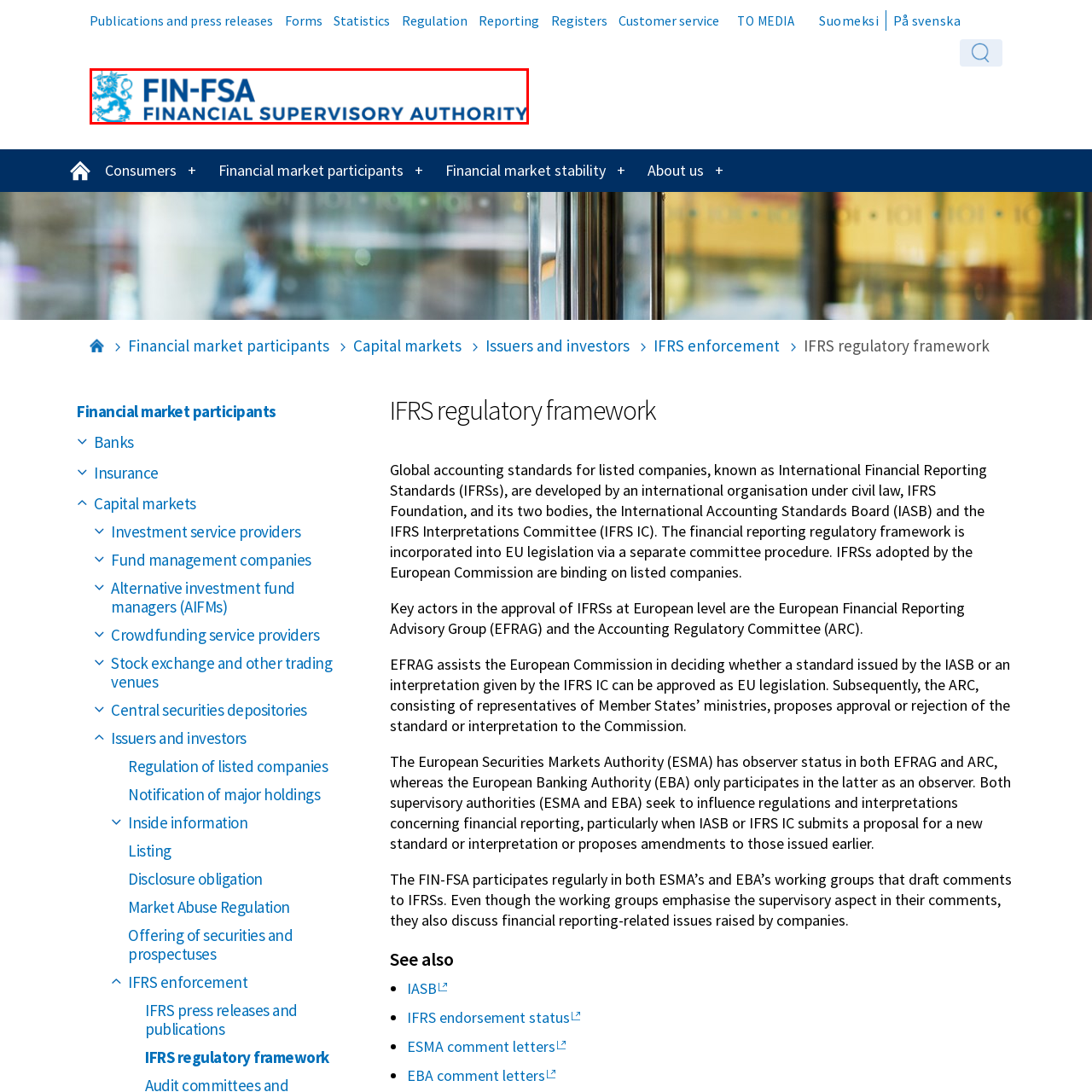What is the stylized graphic element likely representing?  
Inspect the image within the red boundary and offer a detailed explanation grounded in the visual information present in the image.

The stylized graphic element accompanying the text is likely representing Finnish heritage, colorfully incorporating traditional motifs, which reflects the organization's commitment to upholding financial stability and consumer protection.